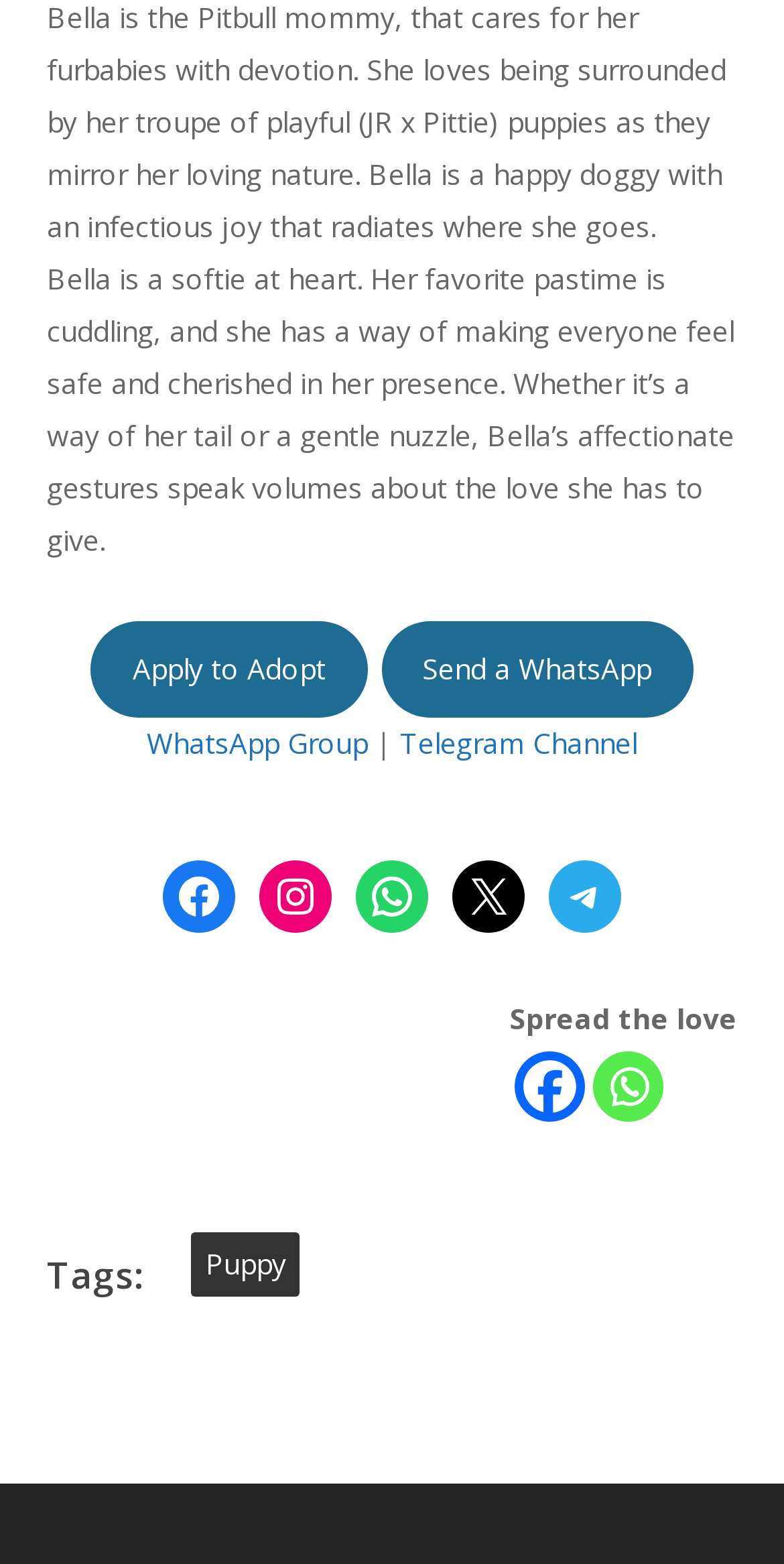Please provide a short answer using a single word or phrase for the question:
What is the tag associated with Bella?

Puppy